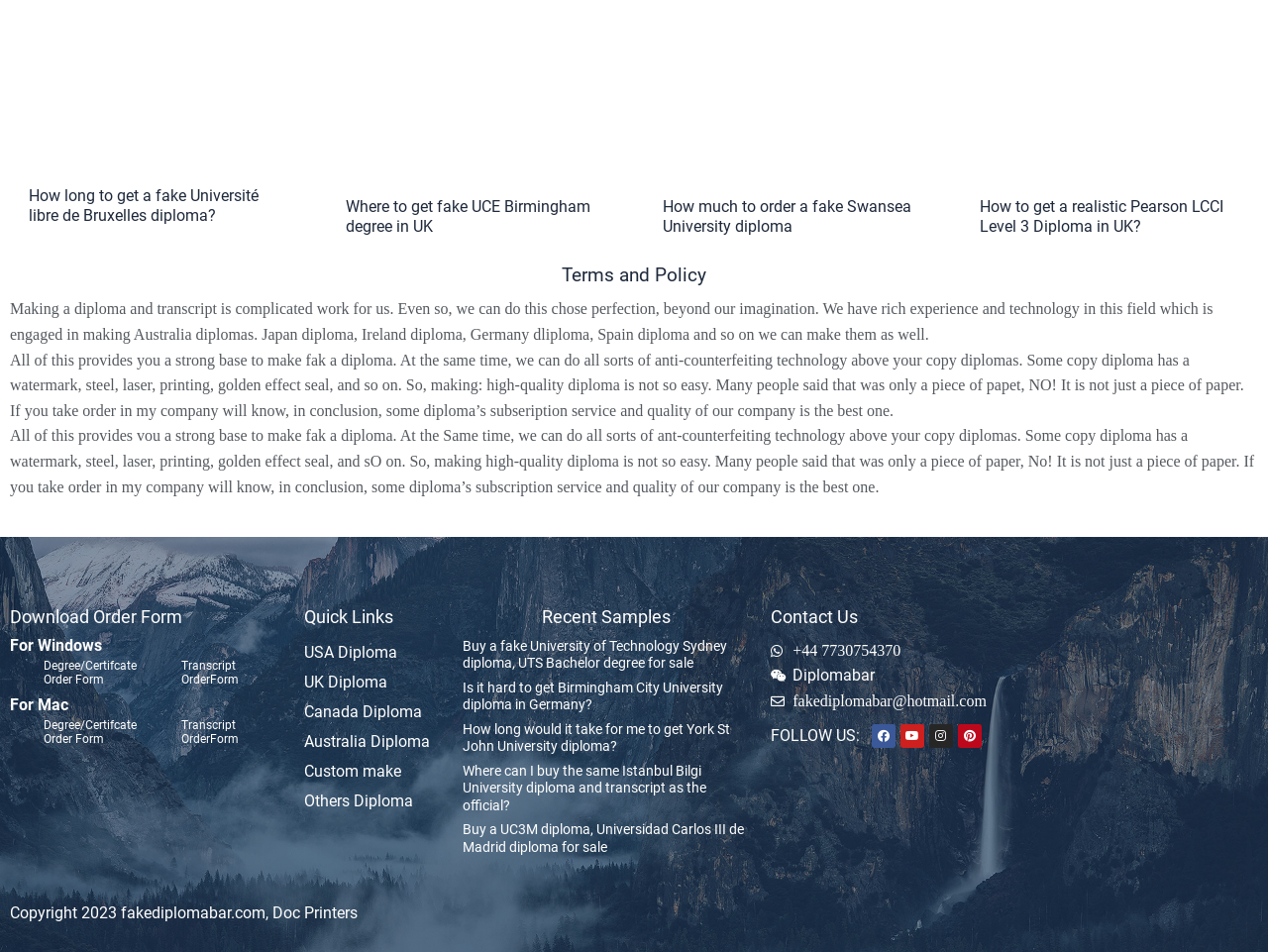Identify the bounding box coordinates of the clickable section necessary to follow the following instruction: "Email the U.S. Press Freedom Tracker". The coordinates should be presented as four float numbers from 0 to 1, i.e., [left, top, right, bottom].

None